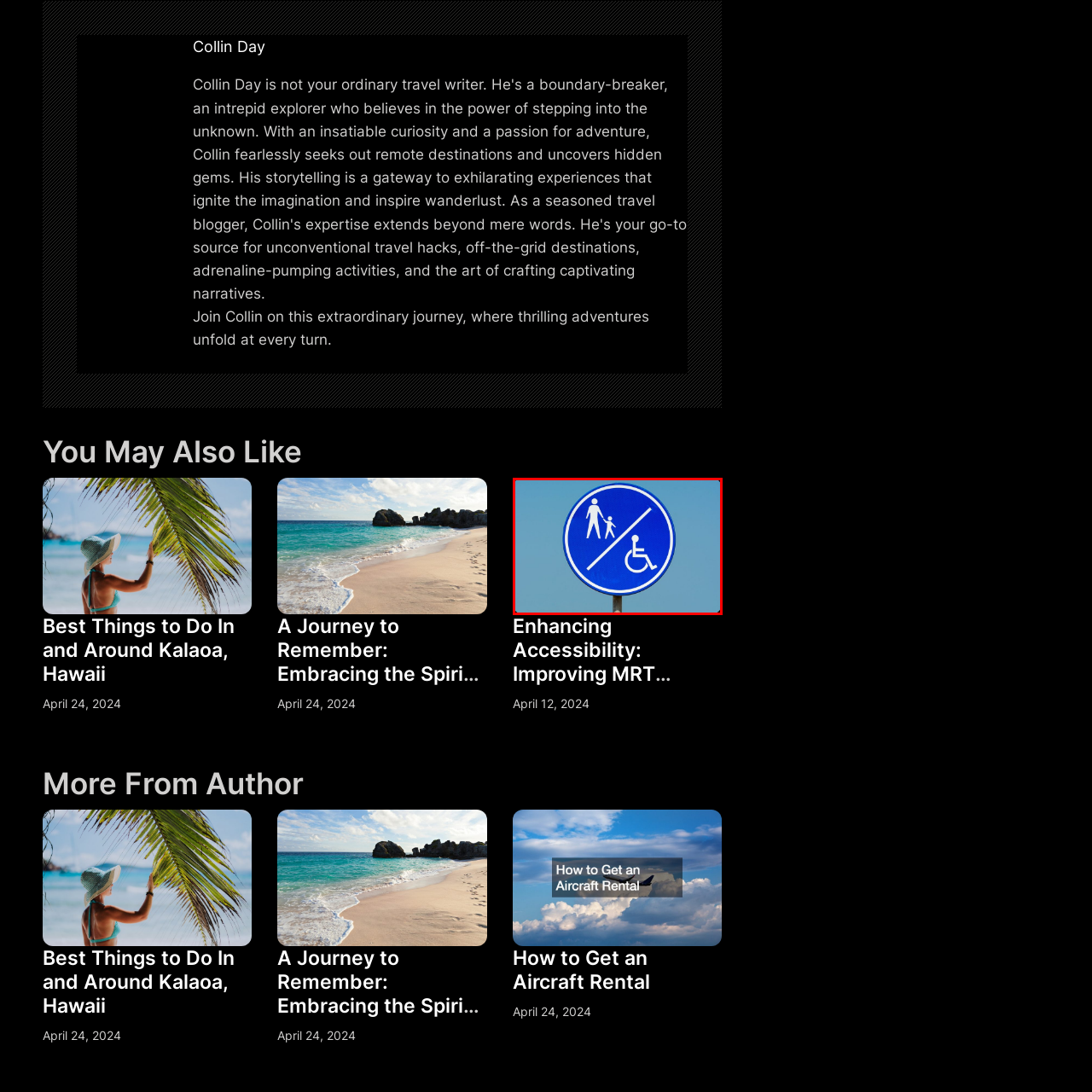Using the image highlighted in the red border, answer the following question concisely with a word or phrase:
What is indicated by the symbol on the right side?

Wheelchair inaccessibility